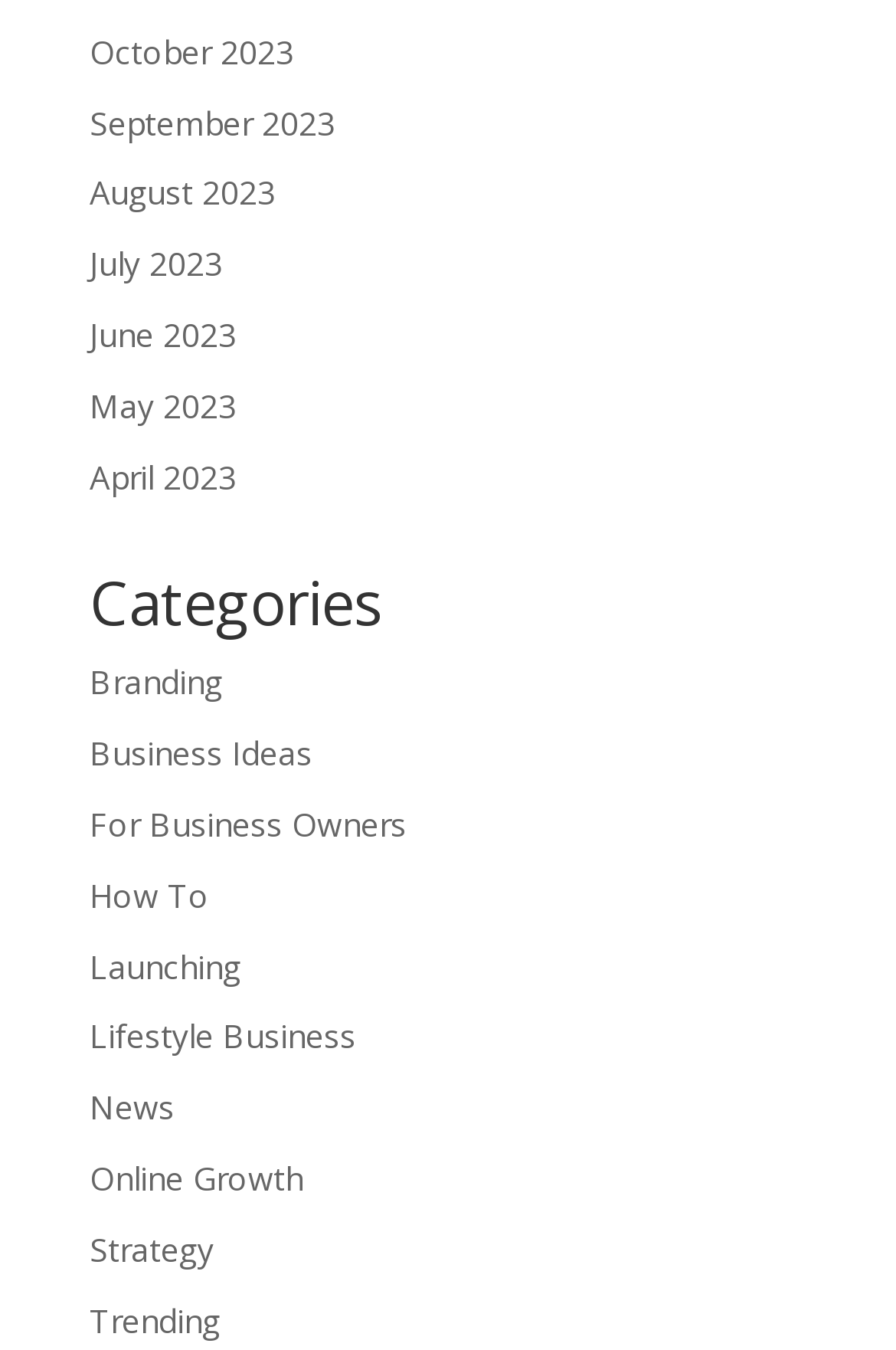How many categories are listed? Based on the image, give a response in one word or a short phrase.

12